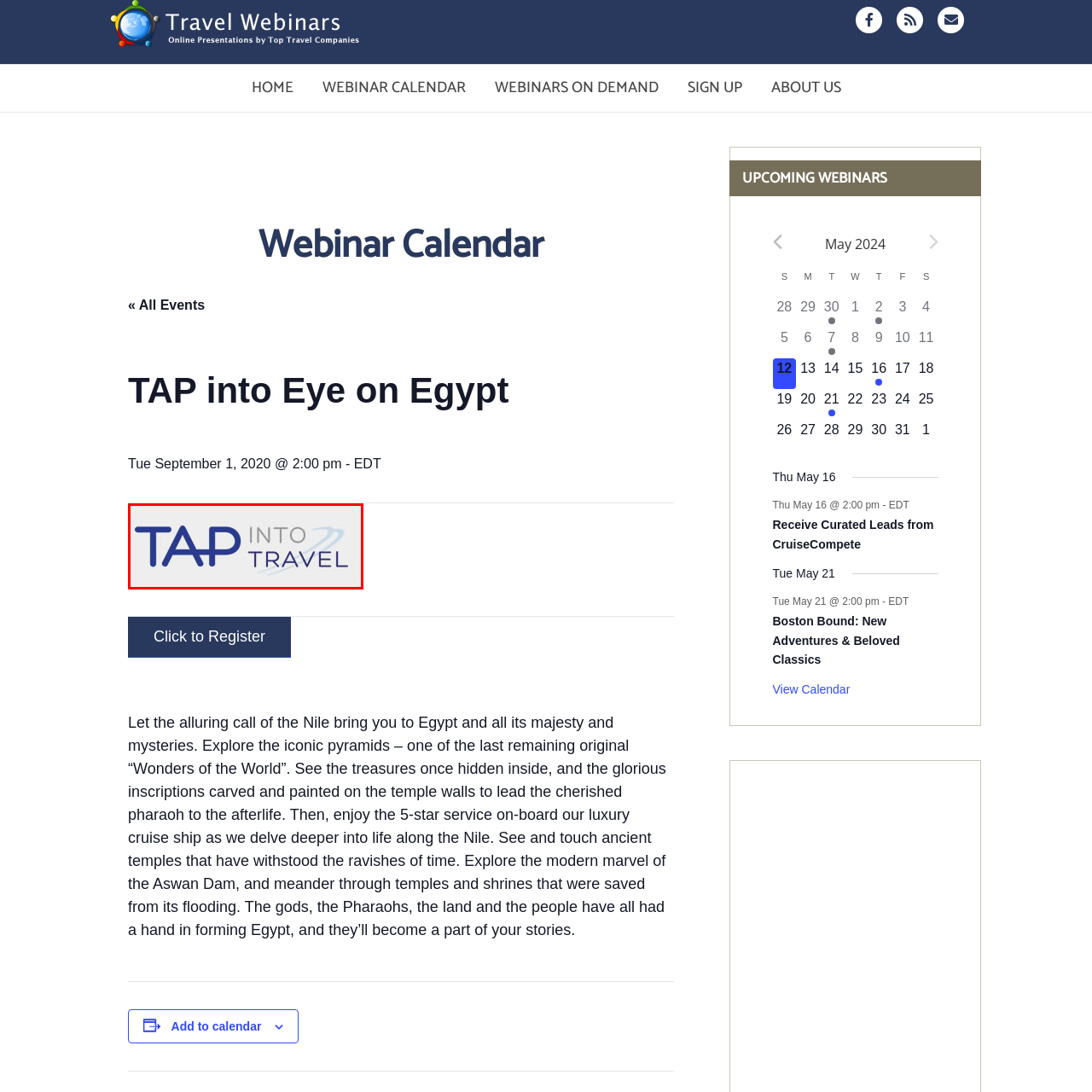What is the theme of the webinar series?
Inspect the image area bounded by the red box and answer the question with a single word or a short phrase.

travel exploration and adventures